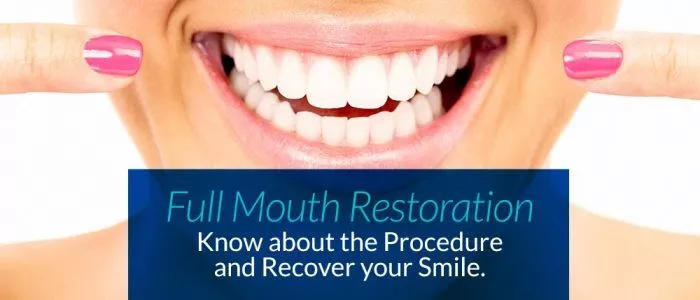Using the elements shown in the image, answer the question comprehensively: What is the purpose of the text below the image?

The purpose of the text below the image is to invite viewers to learn more about the process of restoring dental health through 'Full Mouth Restoration', encouraging them to explore their options and take steps towards enhancing their smiles.